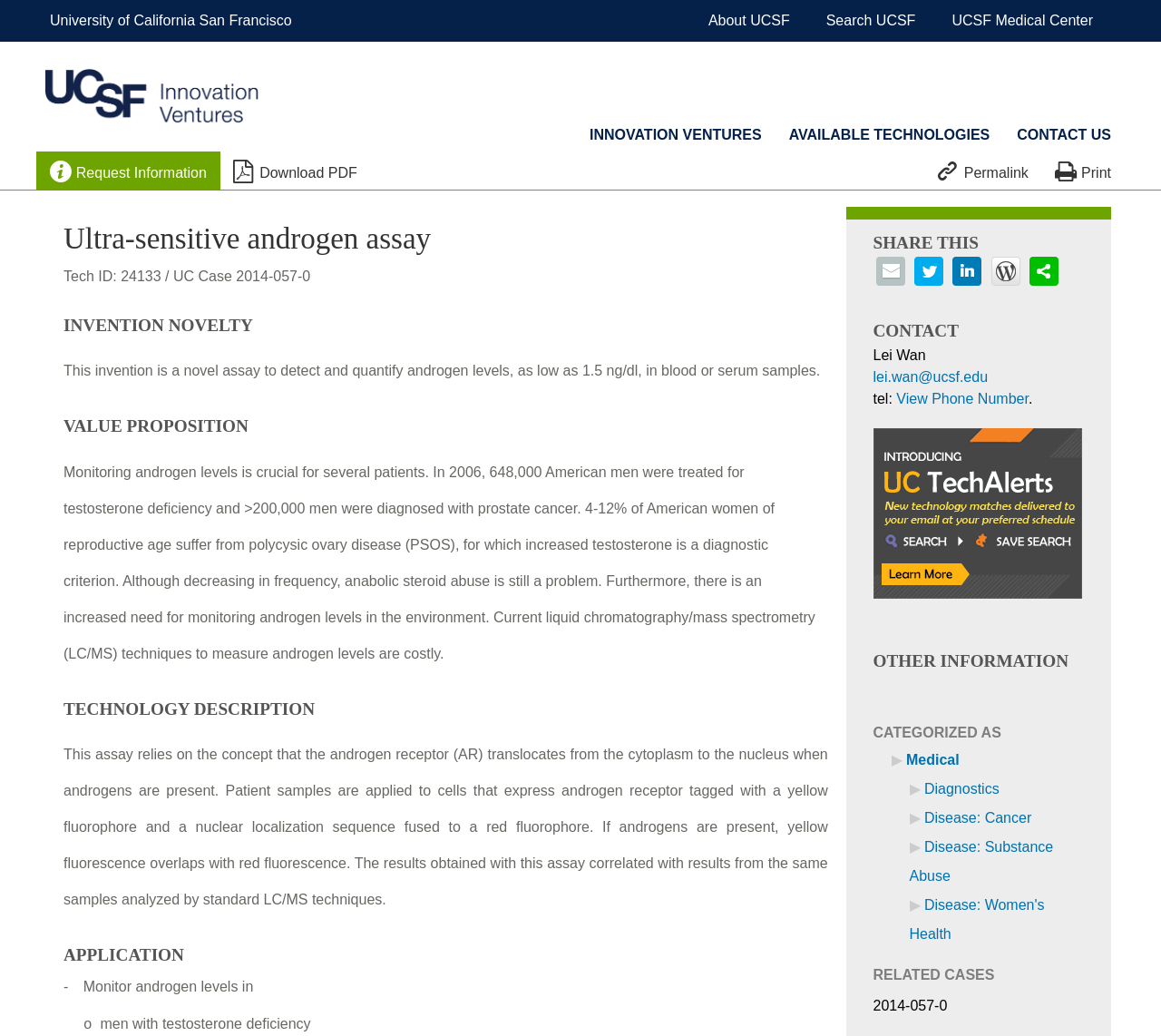Please identify the coordinates of the bounding box for the clickable region that will accomplish this instruction: "Download PDF".

[0.201, 0.16, 0.308, 0.174]